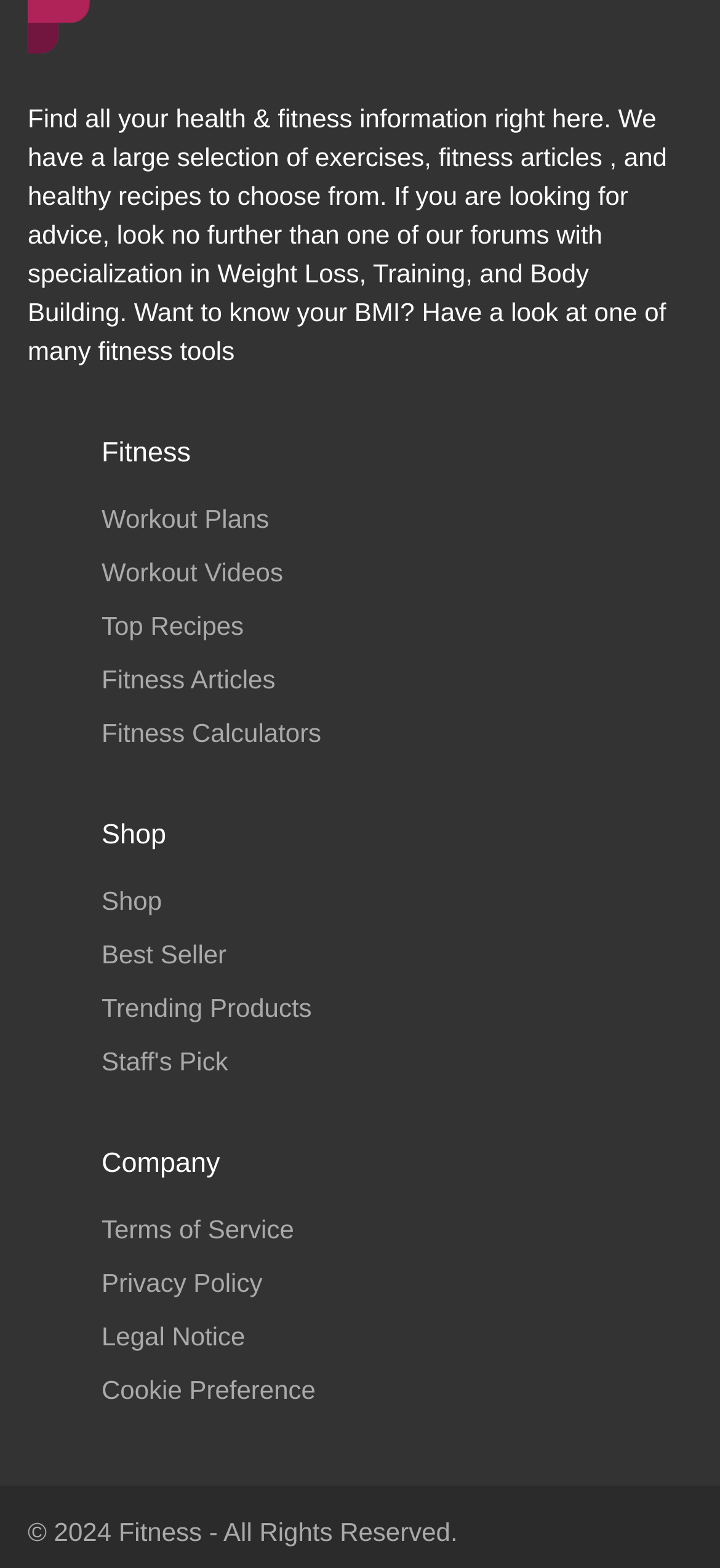Using the description: "Terms of Service", identify the bounding box of the corresponding UI element in the screenshot.

[0.141, 0.775, 0.408, 0.793]